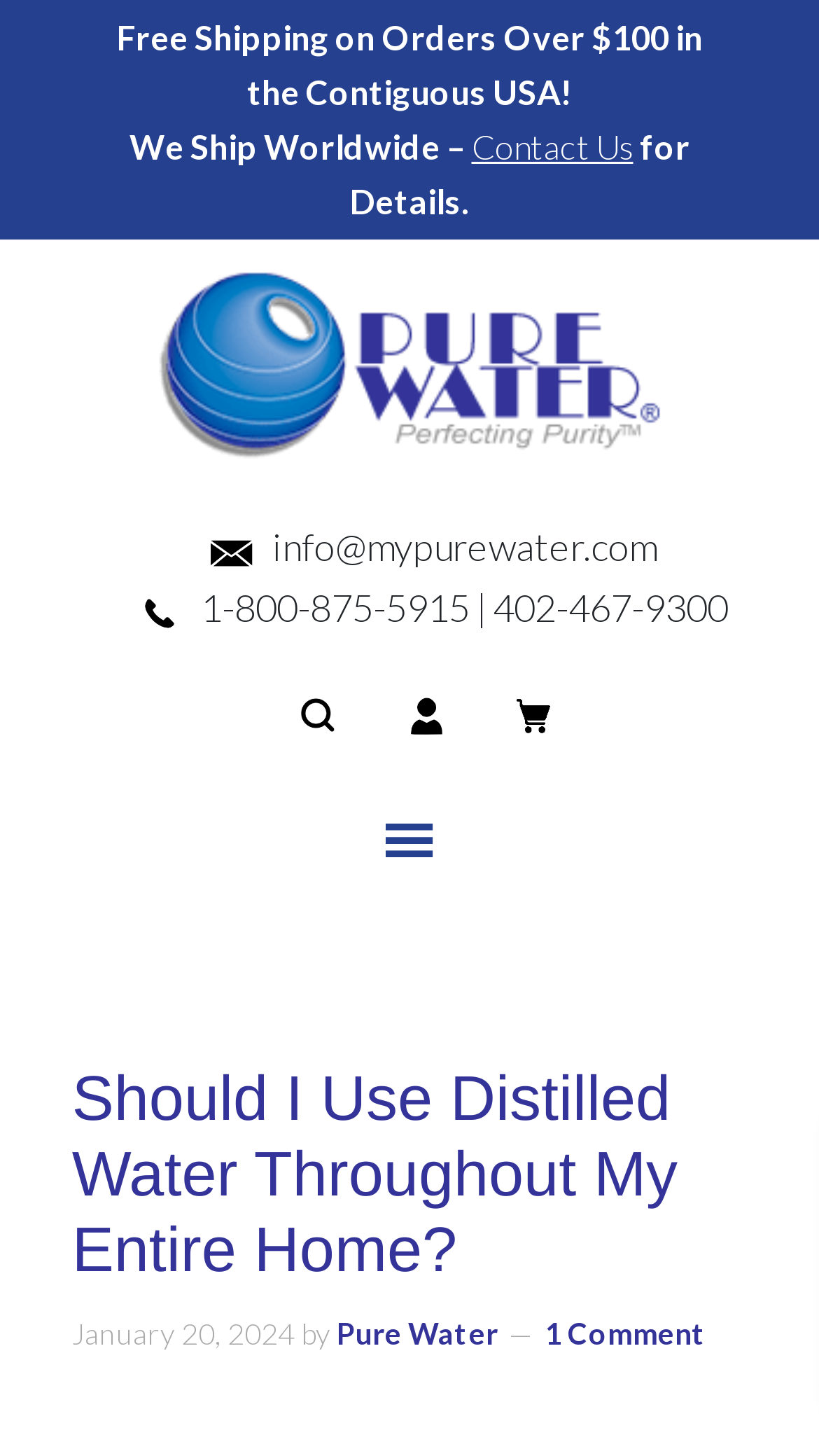Based on the element description, predict the bounding box coordinates (top-left x, top-left y, bottom-right x, bottom-right y) for the UI element in the screenshot: Pure Water

[0.411, 0.903, 0.608, 0.927]